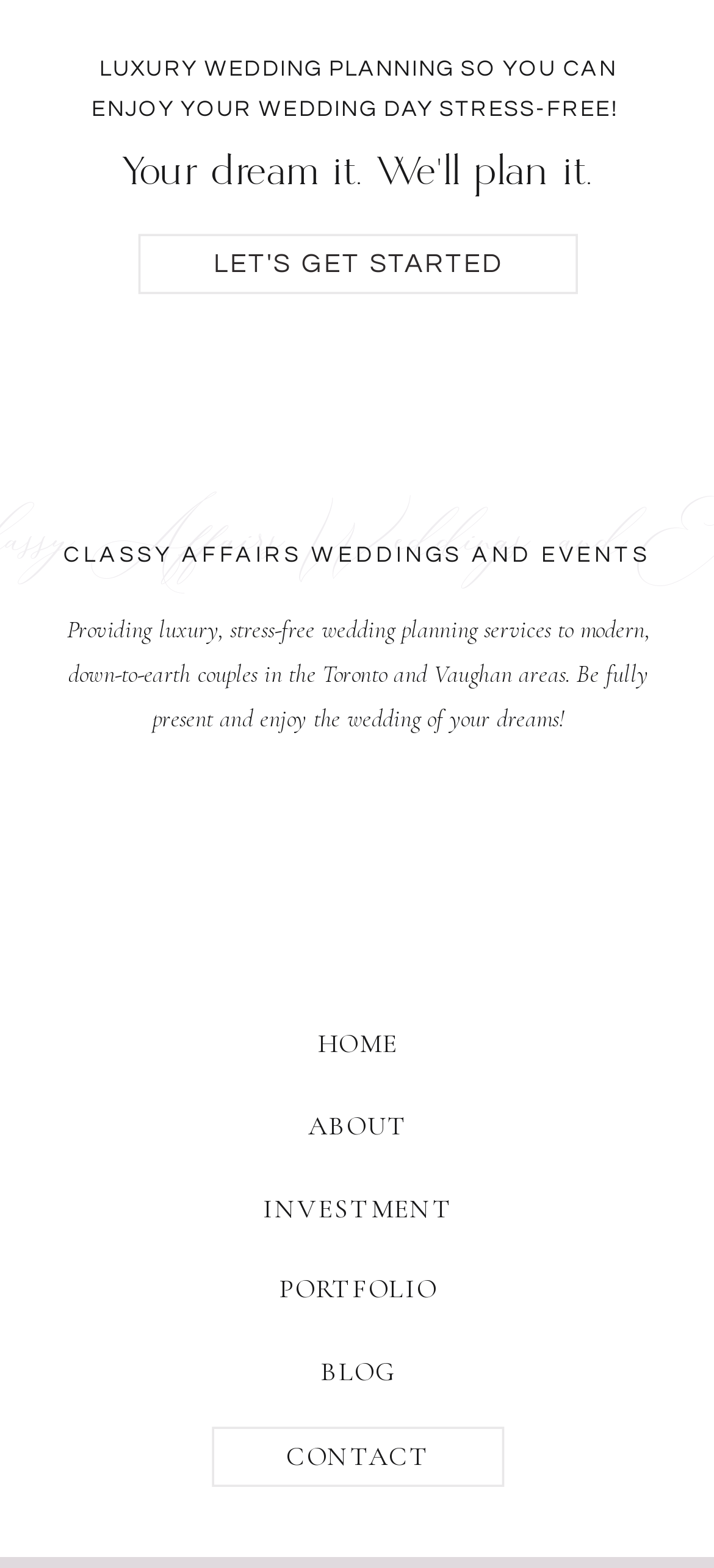From the element description Blog, predict the bounding box coordinates of the UI element. The coordinates must be specified in the format (top-left x, top-left y, bottom-right x, bottom-right y) and should be within the 0 to 1 range.

[0.35, 0.86, 0.653, 0.89]